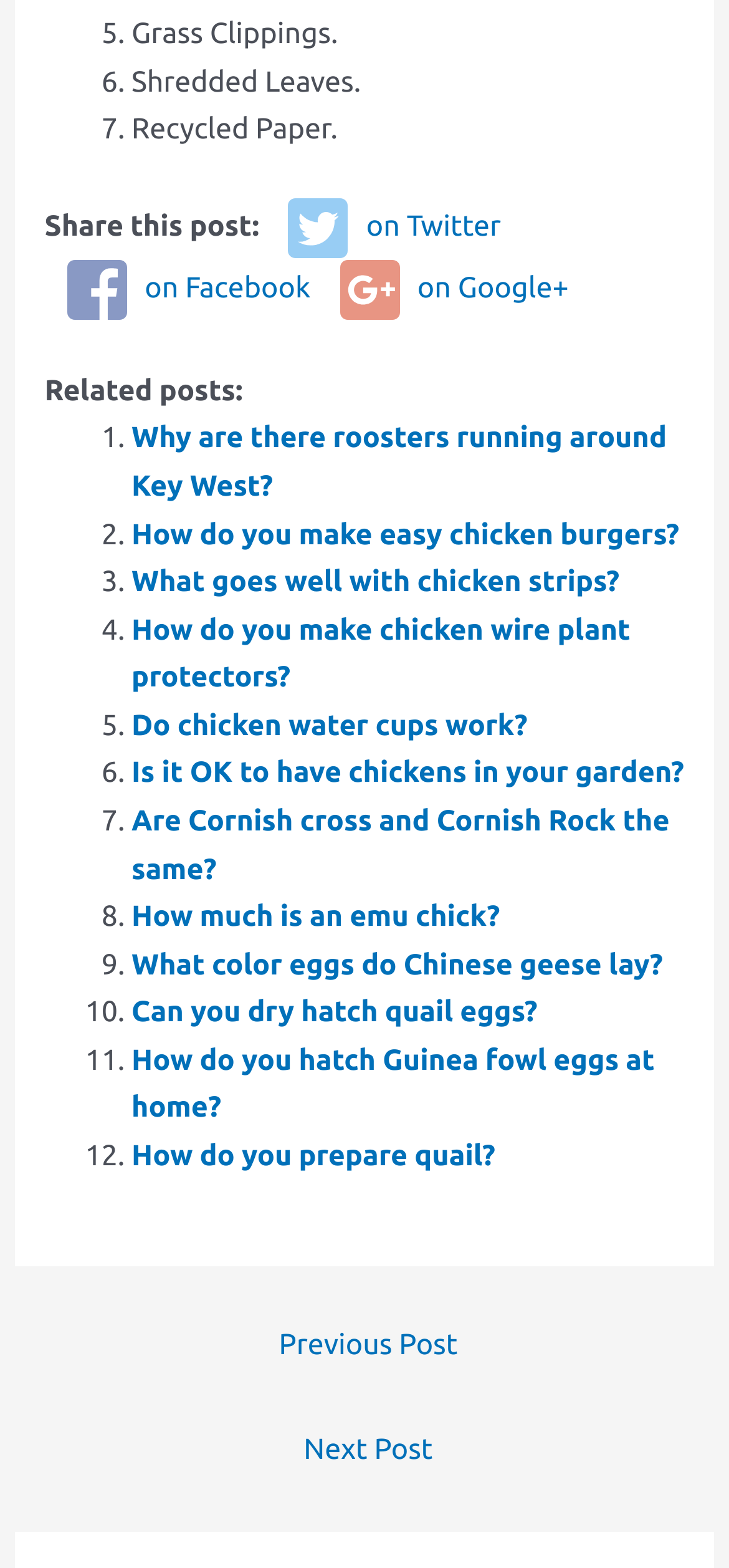Identify the bounding box of the UI element that matches this description: "on Twitter".

[0.396, 0.125, 0.687, 0.165]